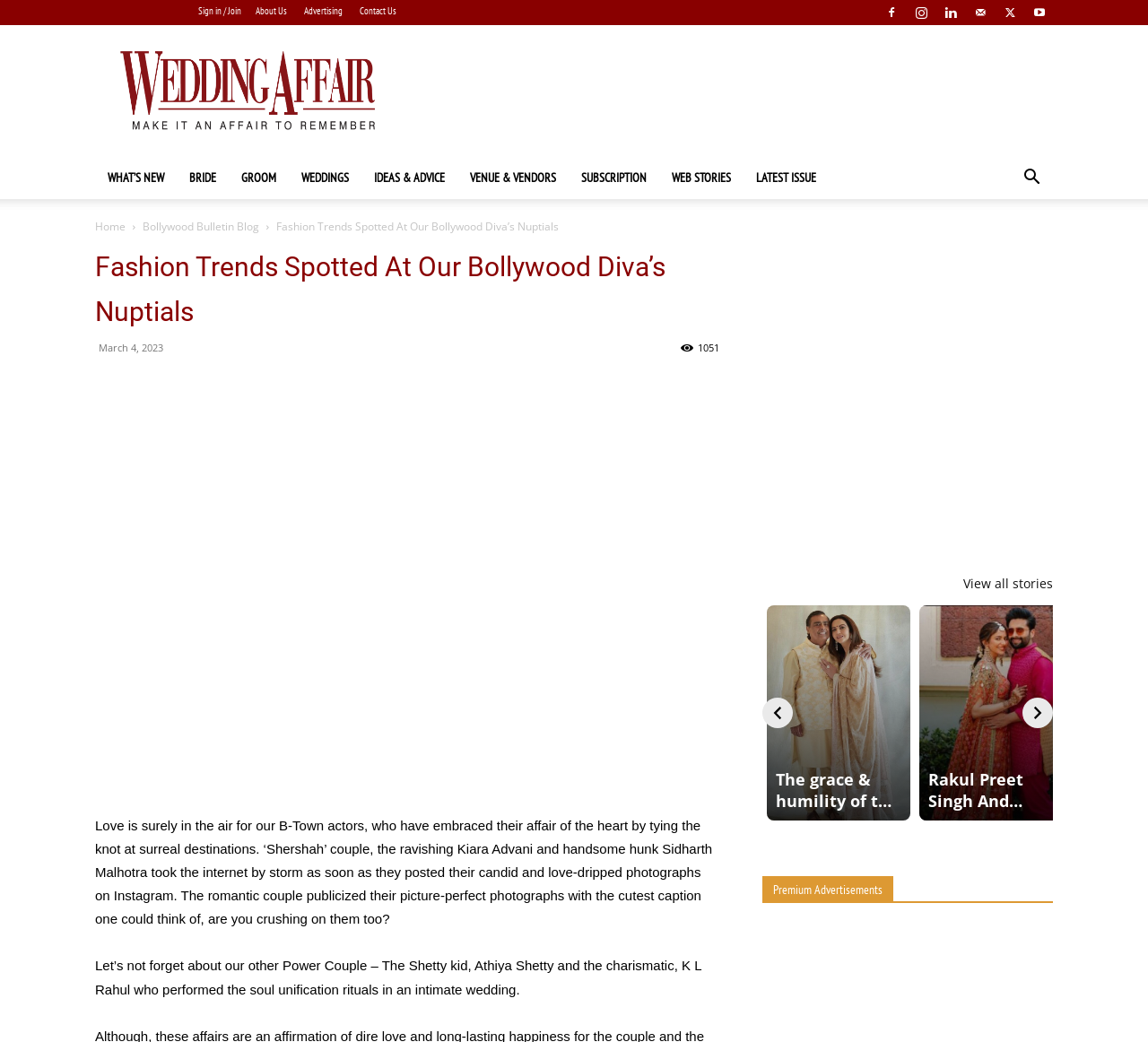Locate the bounding box of the UI element with the following description: "Web Stories".

[0.574, 0.15, 0.648, 0.191]